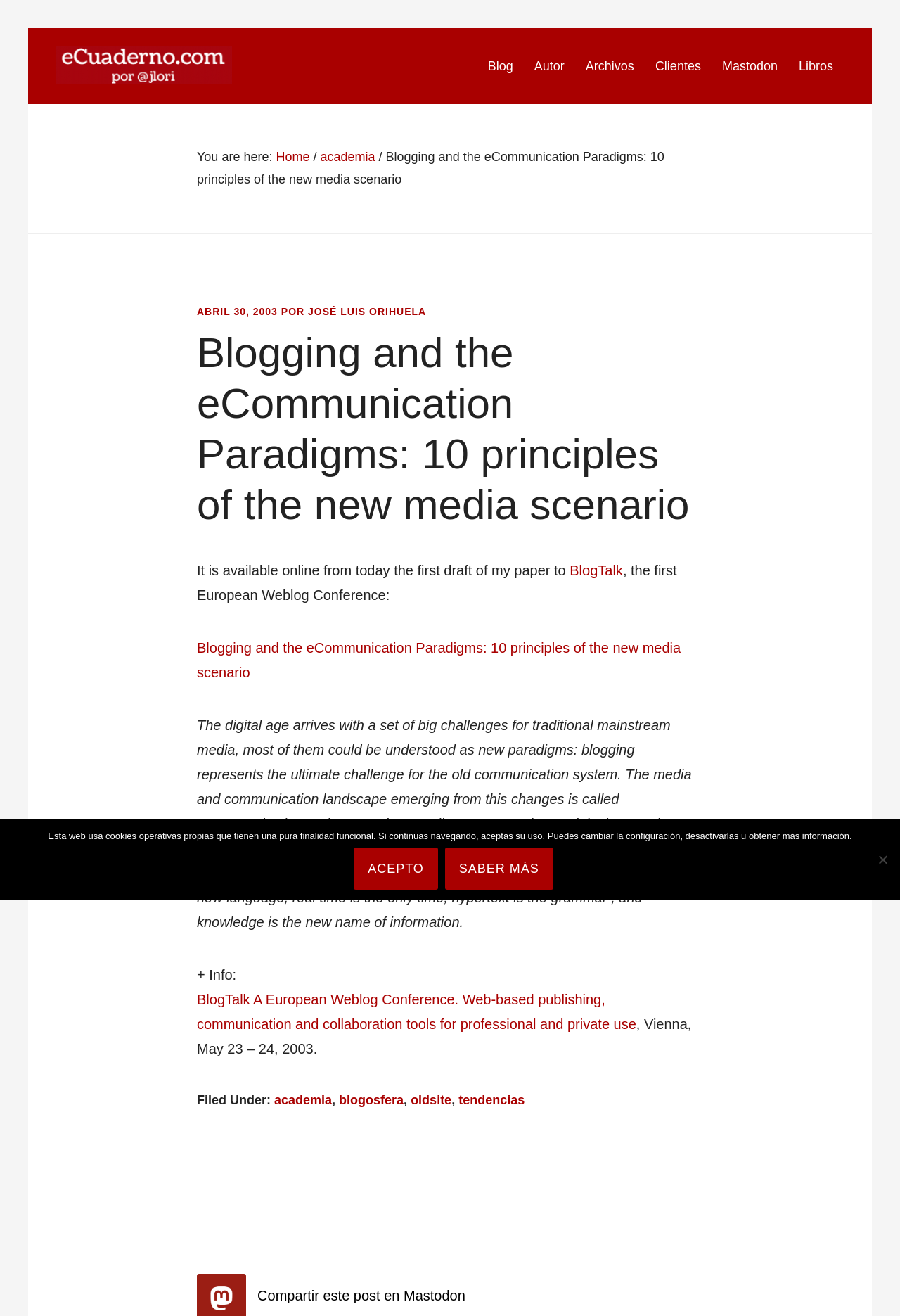Detail the various sections and features of the webpage.

This webpage is about blogging and e-communication paradigms, with a focus on a specific paper titled "Blogging and the eCommunication Paradigms: 10 principles of the new media scenario". 

At the top of the page, there is a navigation menu with seven links: "Blog", "Autor", "Archivos", "Clientes", "Mastodon", "Libros", and "ECUADERNO.COM". Below this menu, there is a breadcrumb trail showing the current location, with links to "Home" and "academia". 

The main content of the page is an article about the paper, which includes a heading, a time stamp, and the author's name. The article discusses the challenges that traditional mainstream media face in the digital age and proposes ten paradigms to explain the emerging media and communication landscape. 

The article is divided into several paragraphs, with links to "BlogTalk", a European Weblog Conference, and to the paper itself. There is also a section with additional information about the conference. 

At the bottom of the page, there is a footer section with links to categories such as "academia", "blogosfera", "oldsite", and "tendencias". There is also a call-to-action to share the post on Mastodon. 

On the bottom right of the page, there is a cookie notice dialog with a message about the use of cookies on the website and options to accept or learn more.